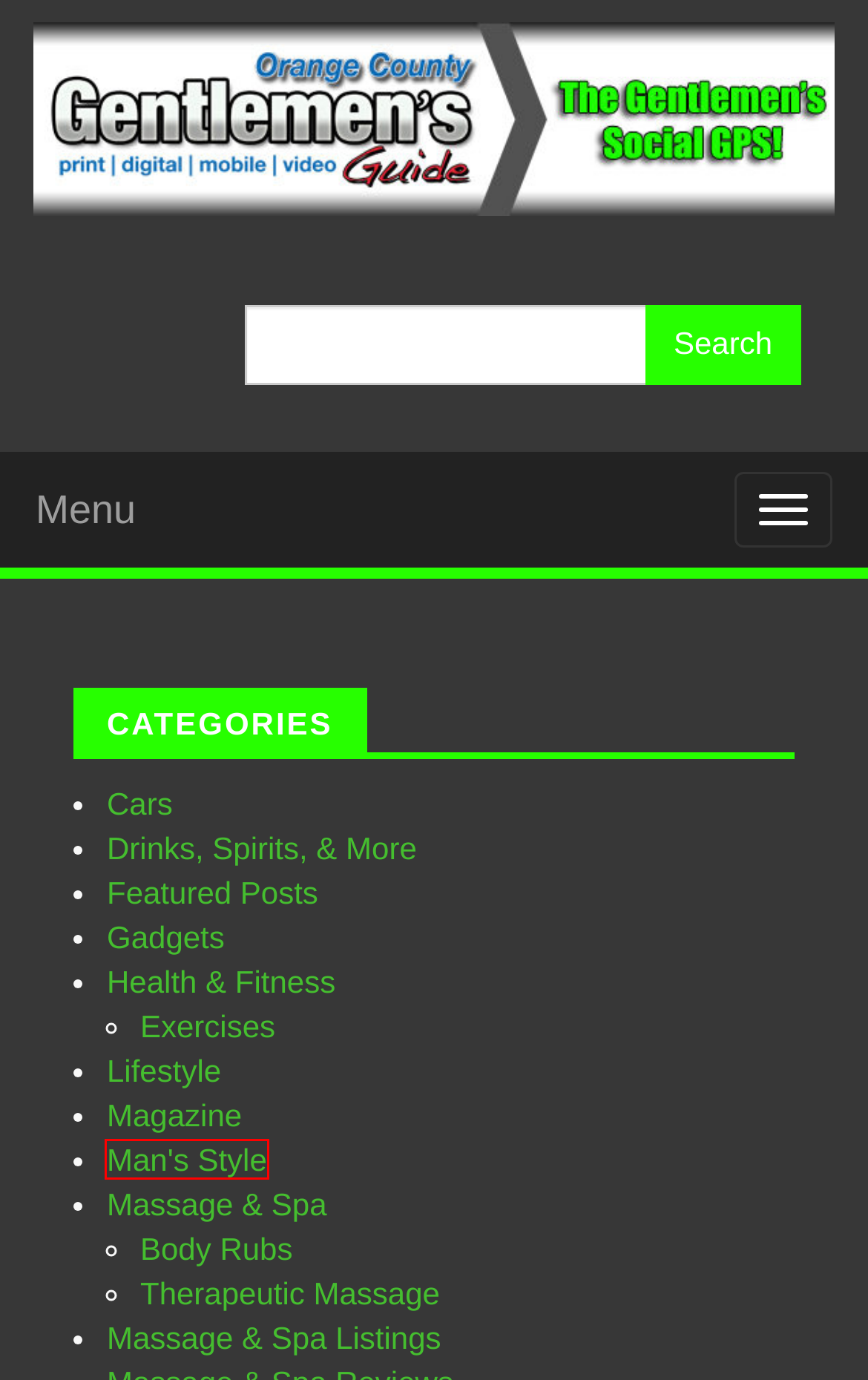You have a screenshot of a webpage with a red rectangle bounding box. Identify the best webpage description that corresponds to the new webpage after clicking the element within the red bounding box. Here are the candidates:
A. Massage & Spa Archives - Gentlemen's Guide OC
B. Magazine Archives - Gentlemen's Guide OC
C. Gadgets Archives - Gentlemen's Guide OC
D. Massage & Spa Listings Archives - Gentlemen's Guide OC
E. Cars Archives - Gentlemen's Guide OC
F. Body Rubs Archives - Gentlemen's Guide OC
G. Man's Style Archives - Gentlemen's Guide OC
H. Exercises Archives - Gentlemen's Guide OC

G